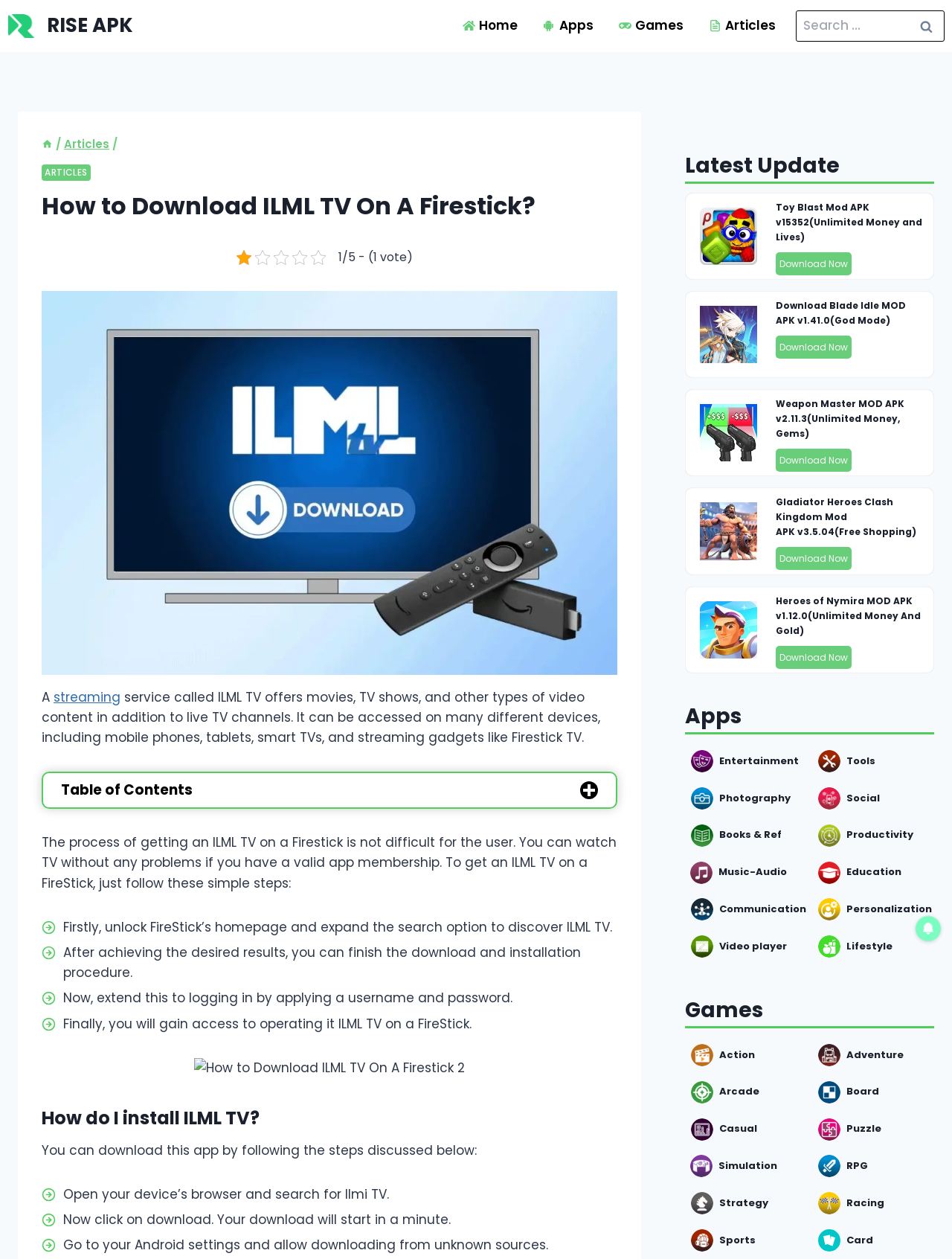How many steps are involved in getting ILML TV on a FireStick? Analyze the screenshot and reply with just one word or a short phrase.

Four